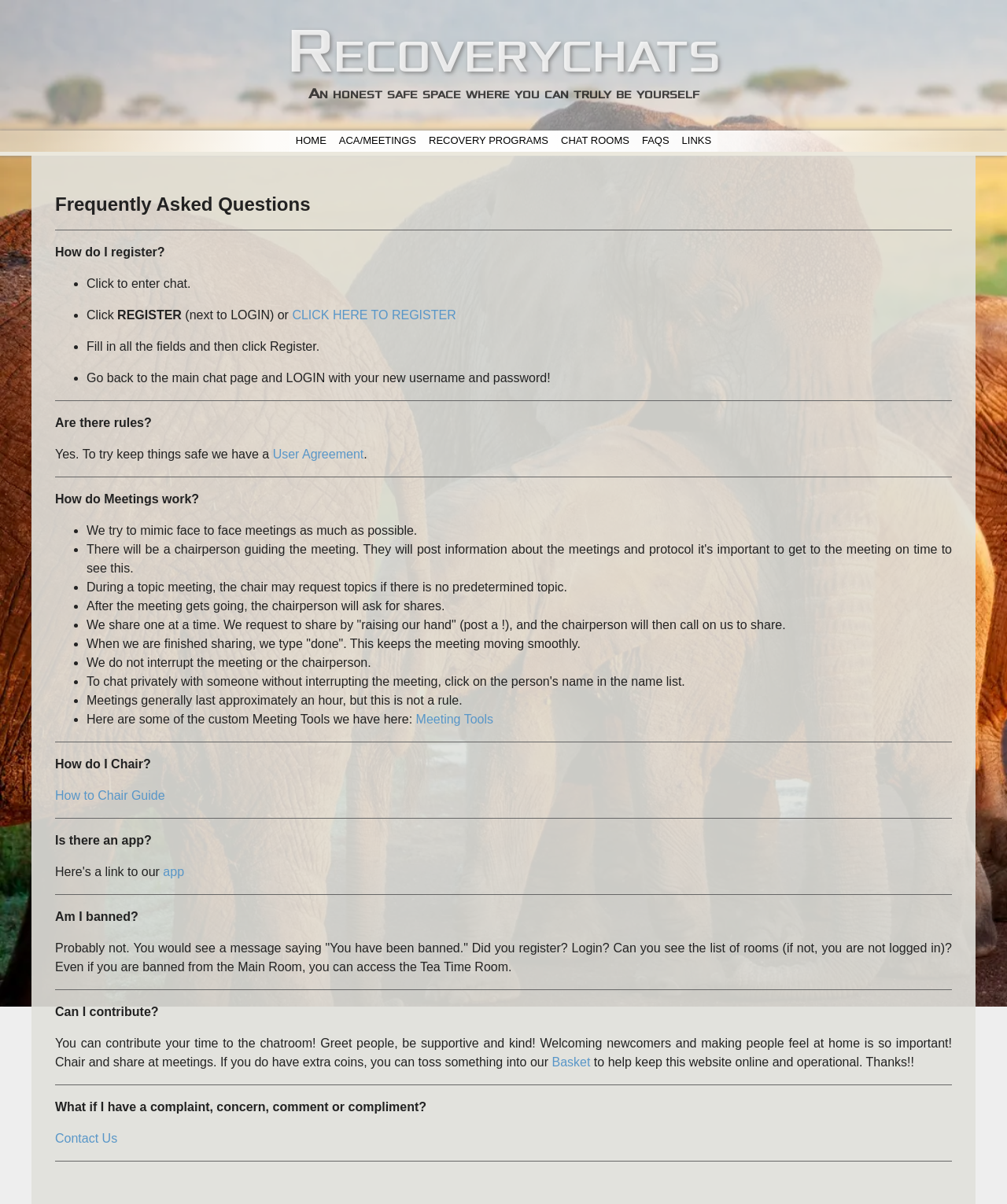Find the bounding box coordinates for the area that should be clicked to accomplish the instruction: "Read User Agreement".

[0.271, 0.372, 0.361, 0.383]